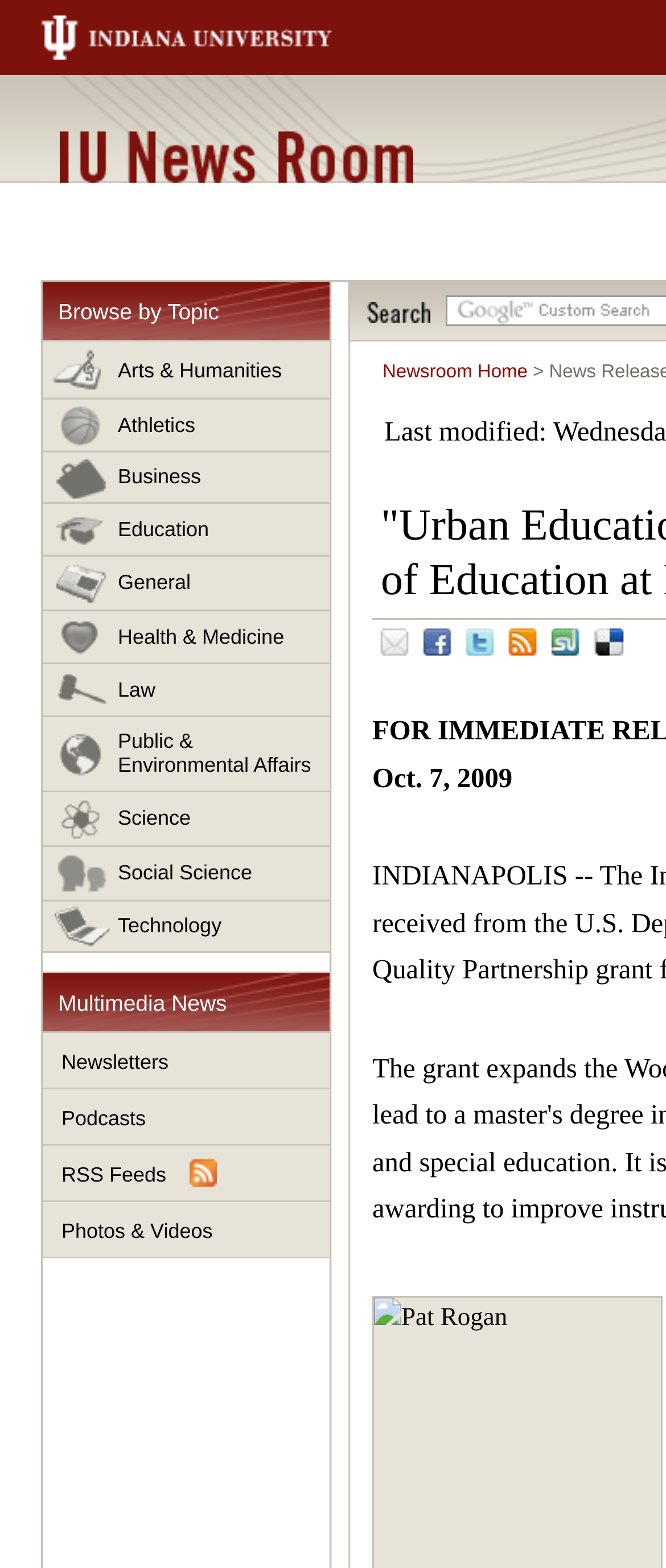What is the name of the university?
Refer to the image and provide a one-word or short phrase answer.

Indiana University